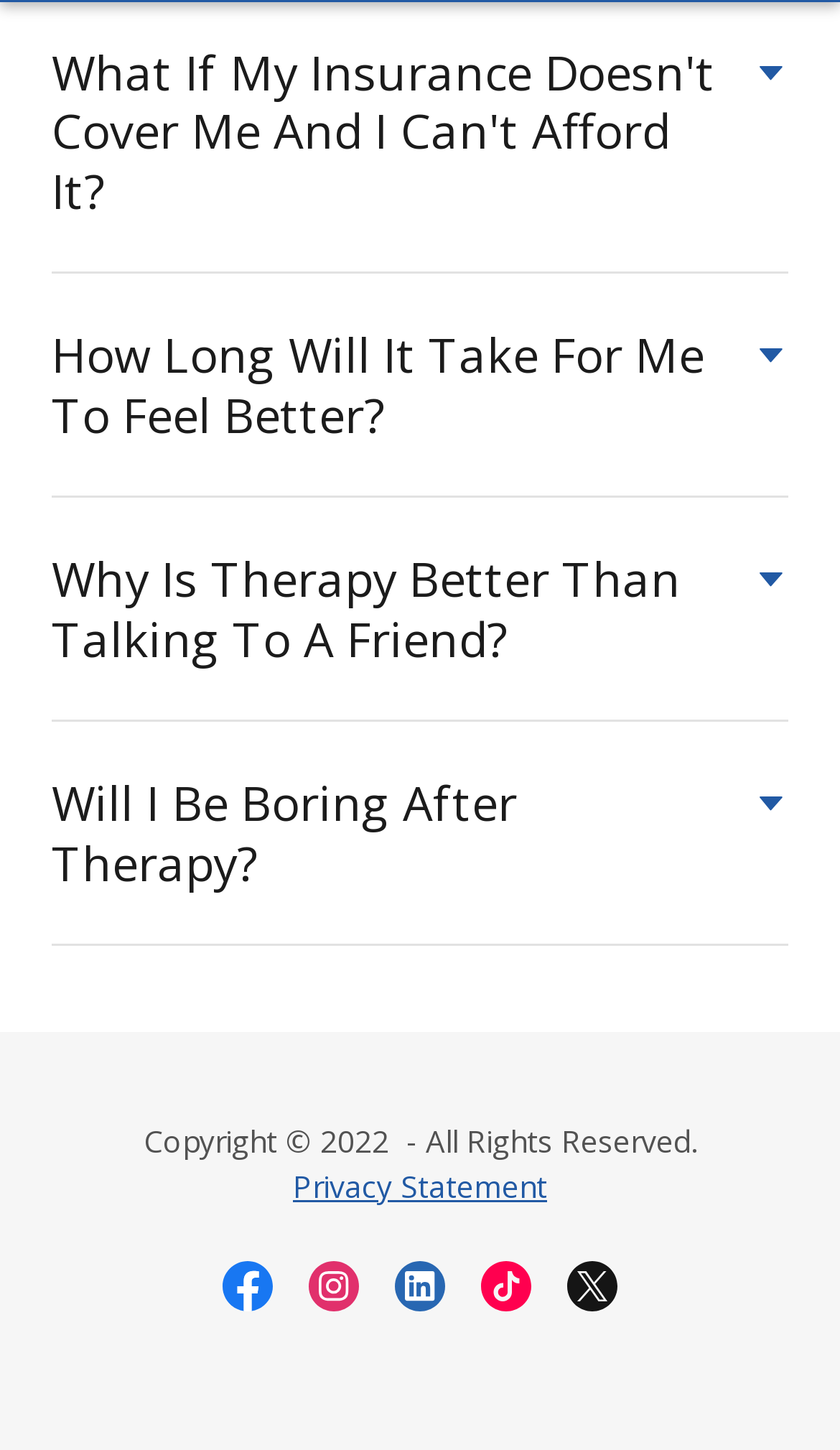What is the position of the 'Copyright' text?
Carefully analyze the image and provide a detailed answer to the question.

I checked the bounding box coordinates of the 'Copyright' text element, and its y1 and y2 values are 0.773 and 0.801, respectively, which indicates that it is located at the bottom of the webpage.